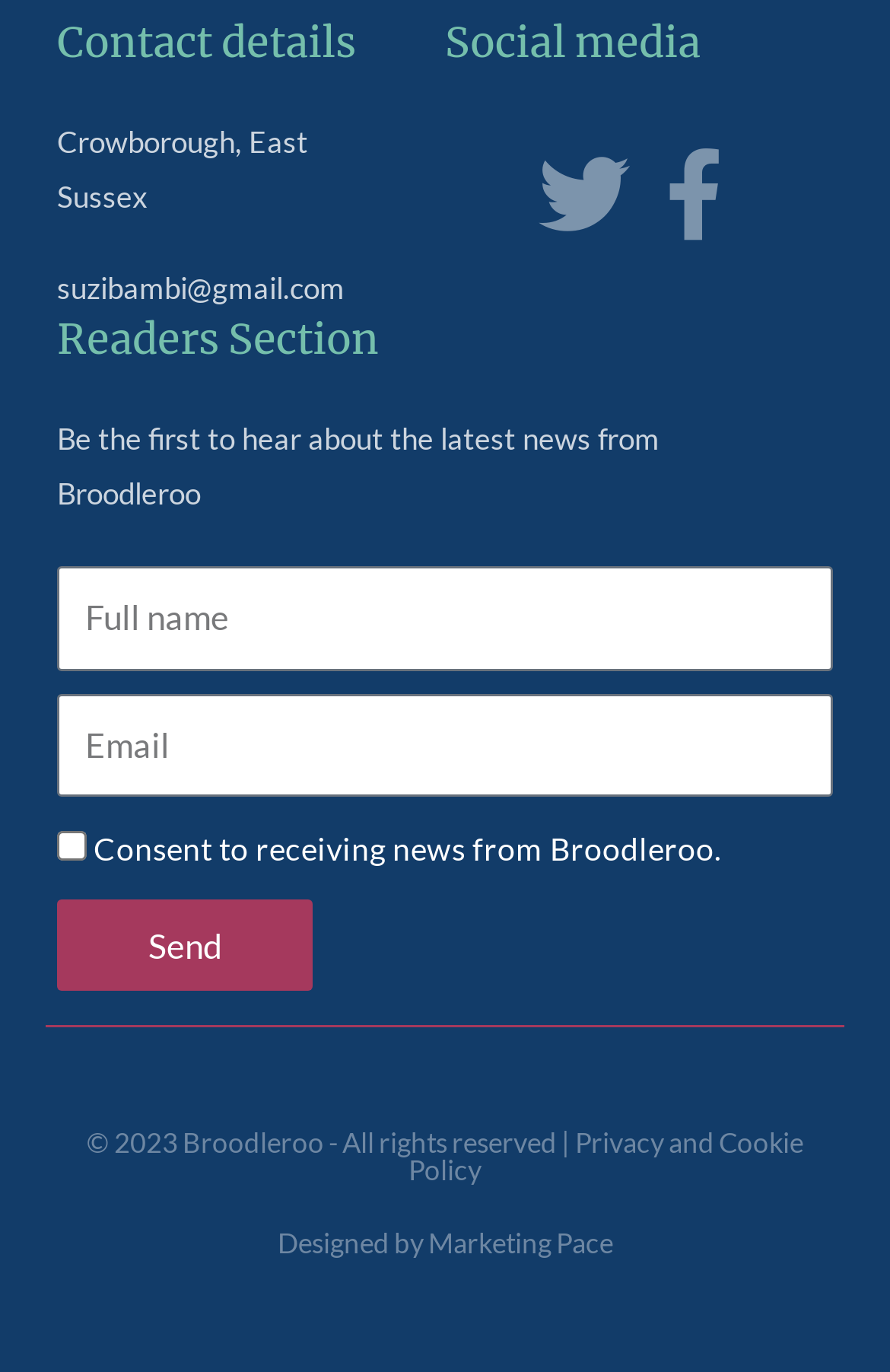Determine the bounding box coordinates of the UI element described below. Use the format (top-left x, top-left y, bottom-right x, bottom-right y) with floating point numbers between 0 and 1: Facebook-f

[0.728, 0.108, 0.831, 0.174]